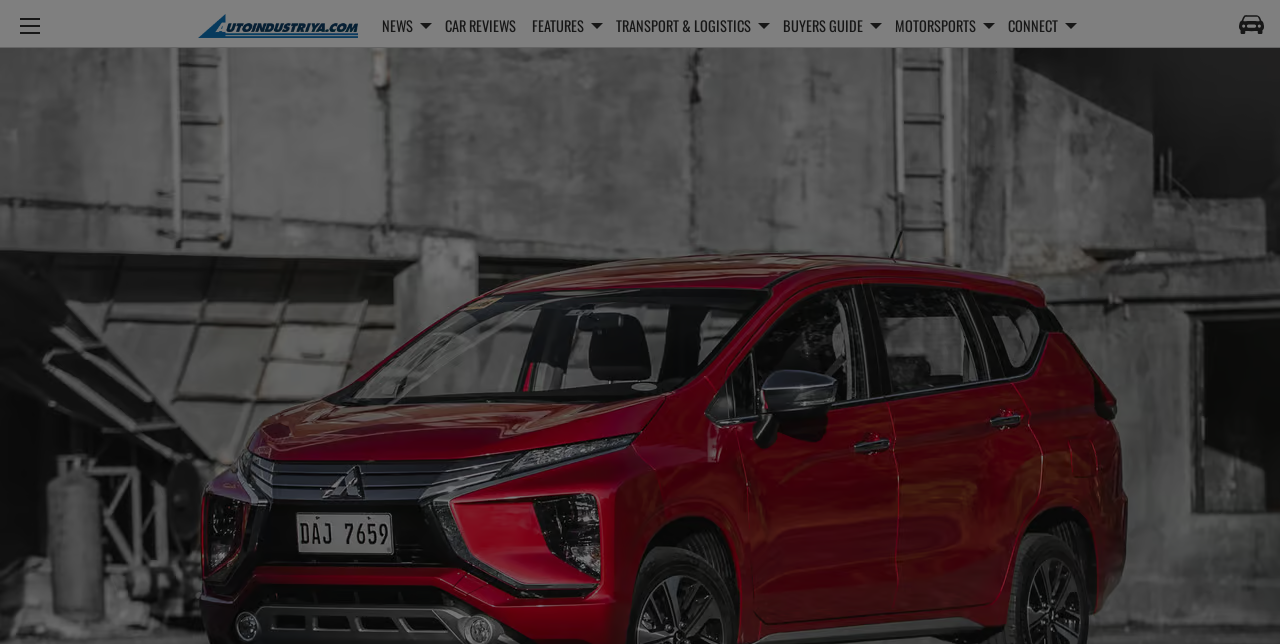Pinpoint the bounding box coordinates of the clickable area needed to execute the instruction: "Open the CAR REVIEWS menu". The coordinates should be specified as four float numbers between 0 and 1, i.e., [left, top, right, bottom].

[0.341, 0.017, 0.409, 0.064]